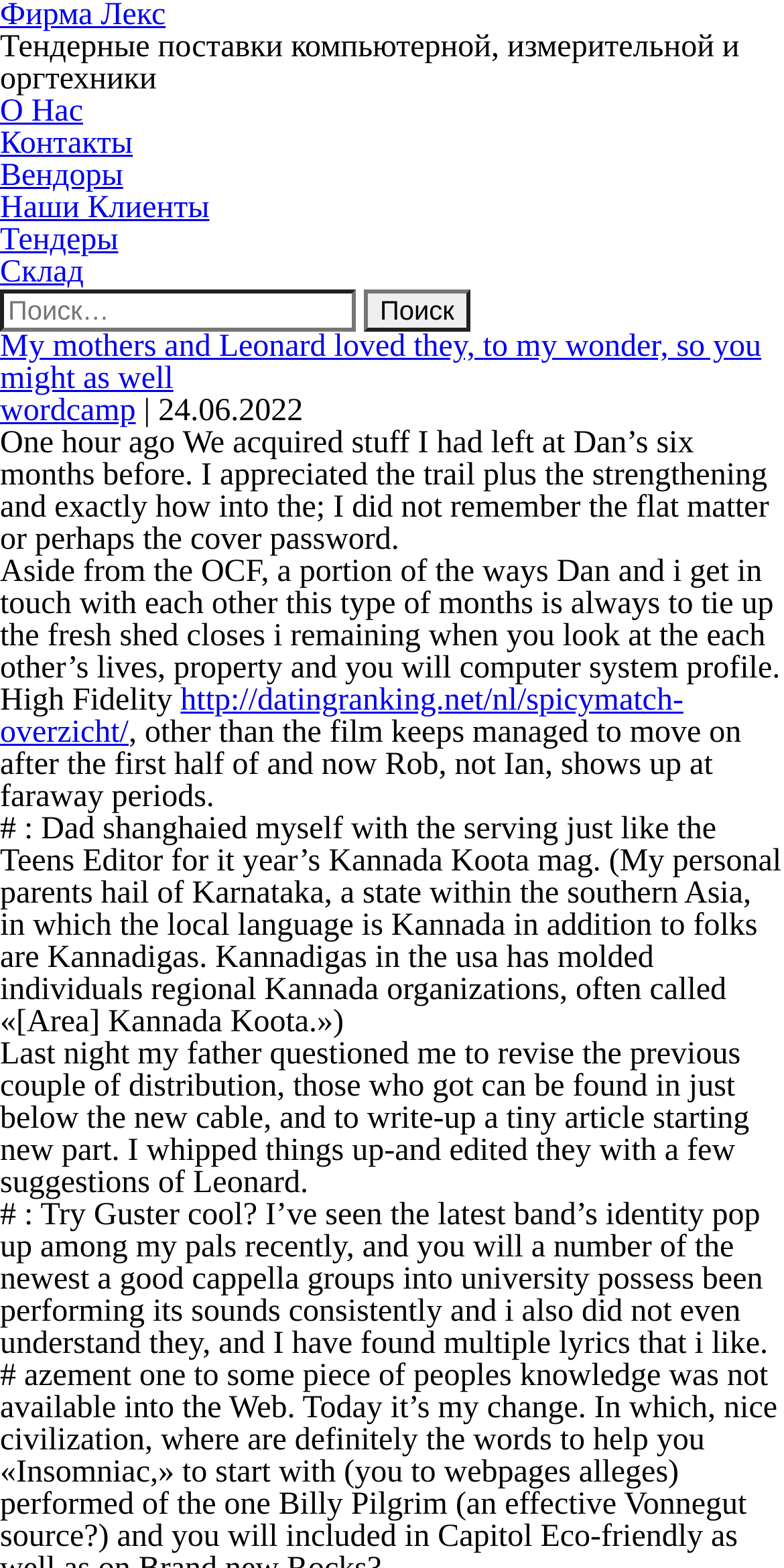Locate the bounding box coordinates of the segment that needs to be clicked to meet this instruction: "Search for something".

[0.0, 0.185, 1.0, 0.212]